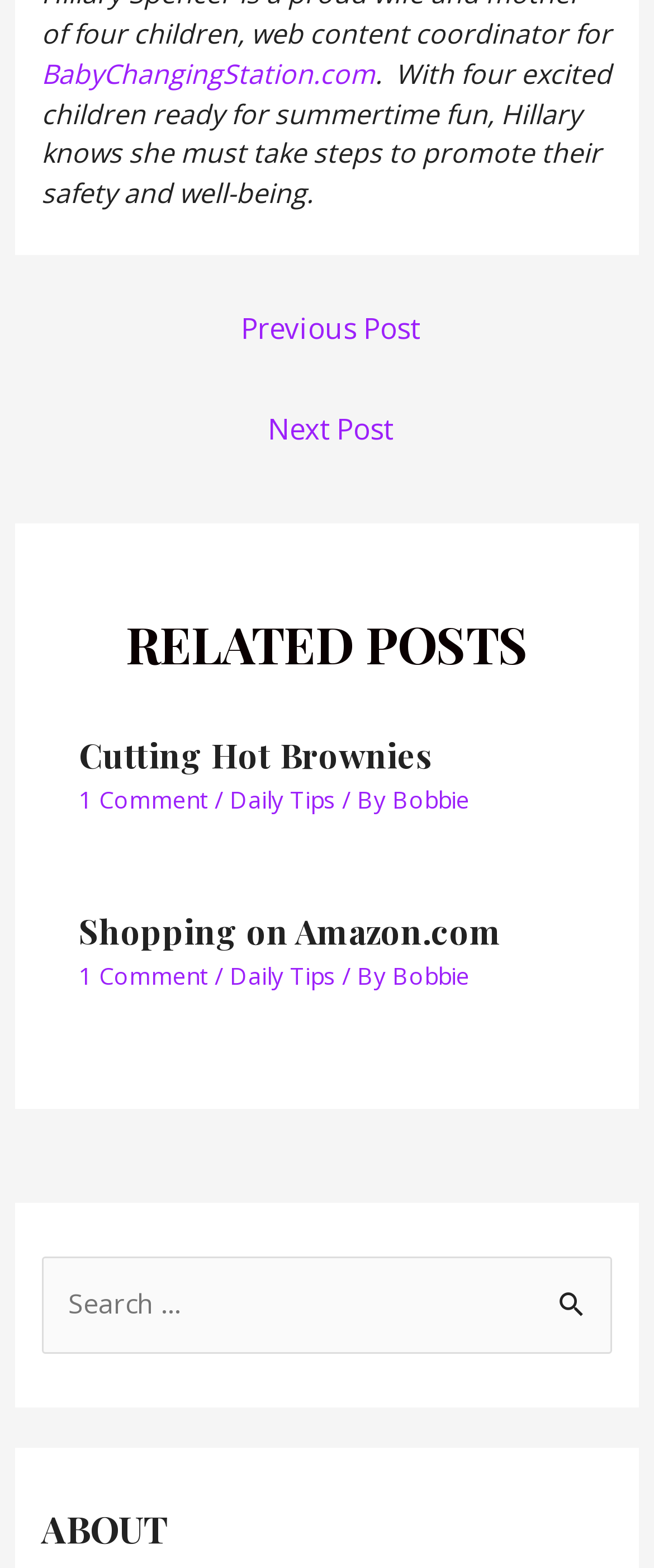Find the bounding box coordinates of the element I should click to carry out the following instruction: "Subscribe to the newsletter".

None